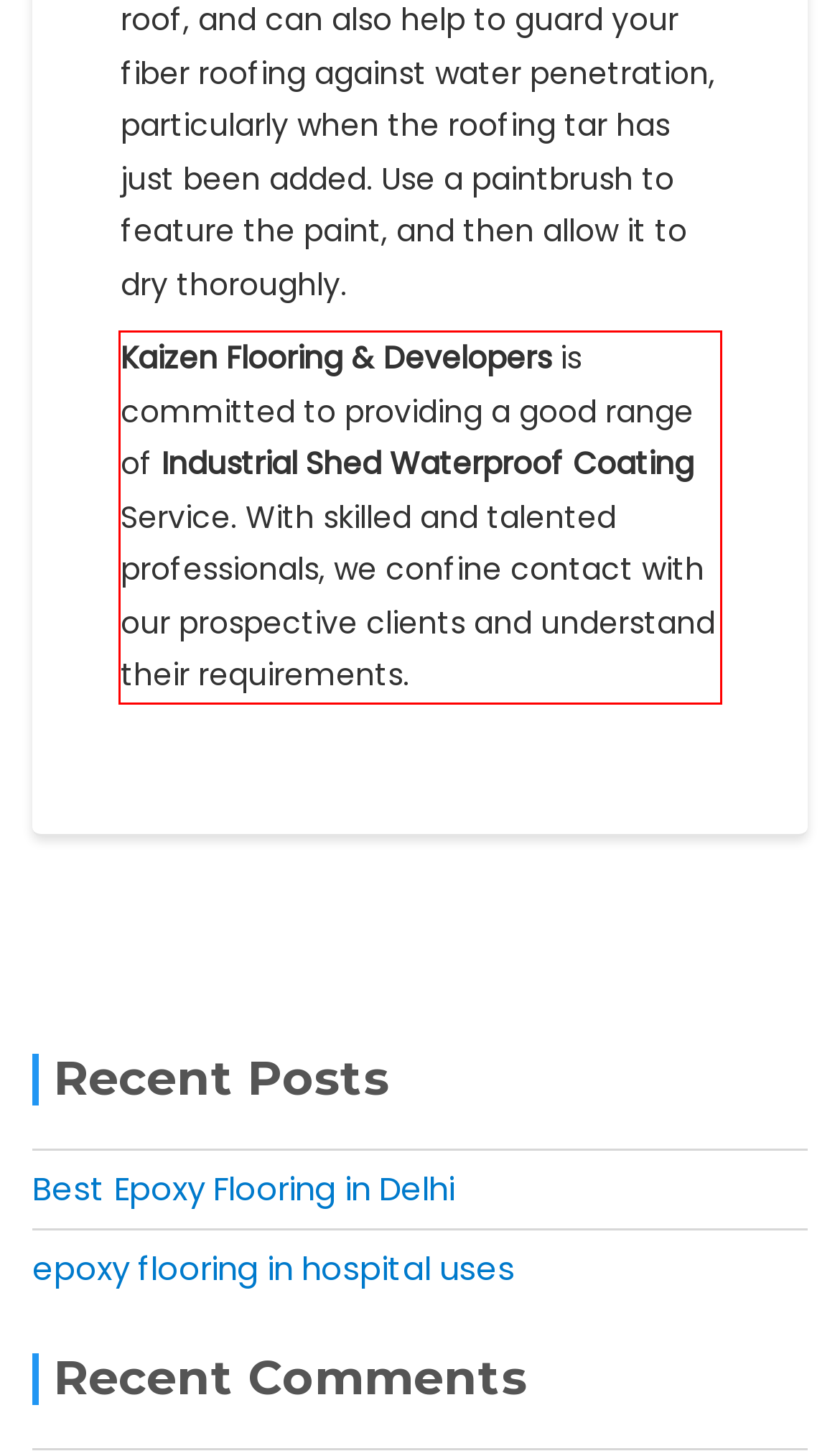You have a screenshot with a red rectangle around a UI element. Recognize and extract the text within this red bounding box using OCR.

Kaizen Flooring & Developers is committed to providing a good range of Industrial Shed Waterproof Coating Service. With skilled and talented professionals, we confine contact with our prospective clients and understand their requirements.